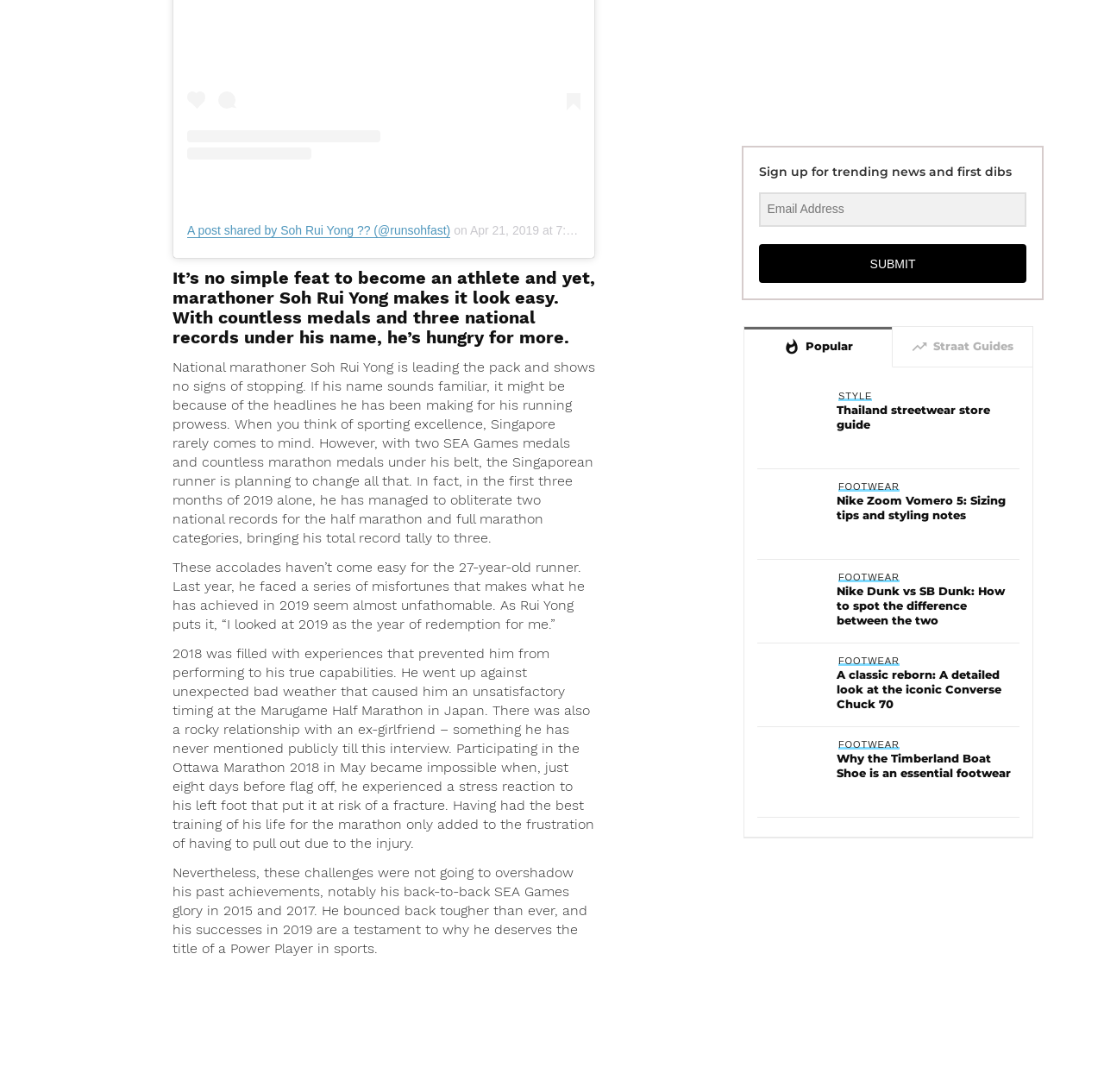Identify the bounding box coordinates of the region that needs to be clicked to carry out this instruction: "Read about Soh Rui Yong". Provide these coordinates as four float numbers ranging from 0 to 1, i.e., [left, top, right, bottom].

[0.156, 0.245, 0.539, 0.318]